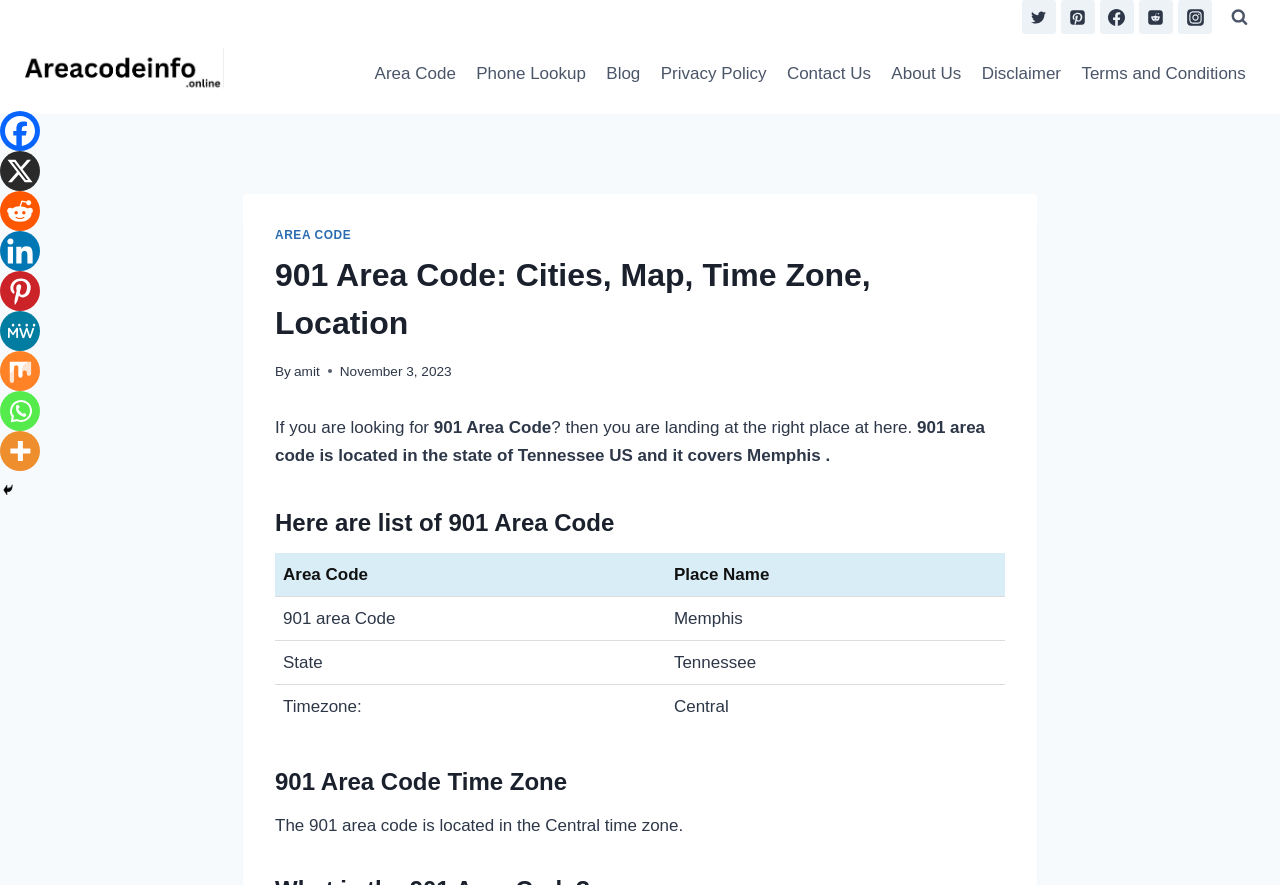What is the name of the city covered by the 901 area code?
Please answer the question with a detailed response using the information from the screenshot.

I found the answer by looking at the table that lists the details of the 901 area code. In the row that says 'Place Name', the corresponding cell says 'Memphis'.